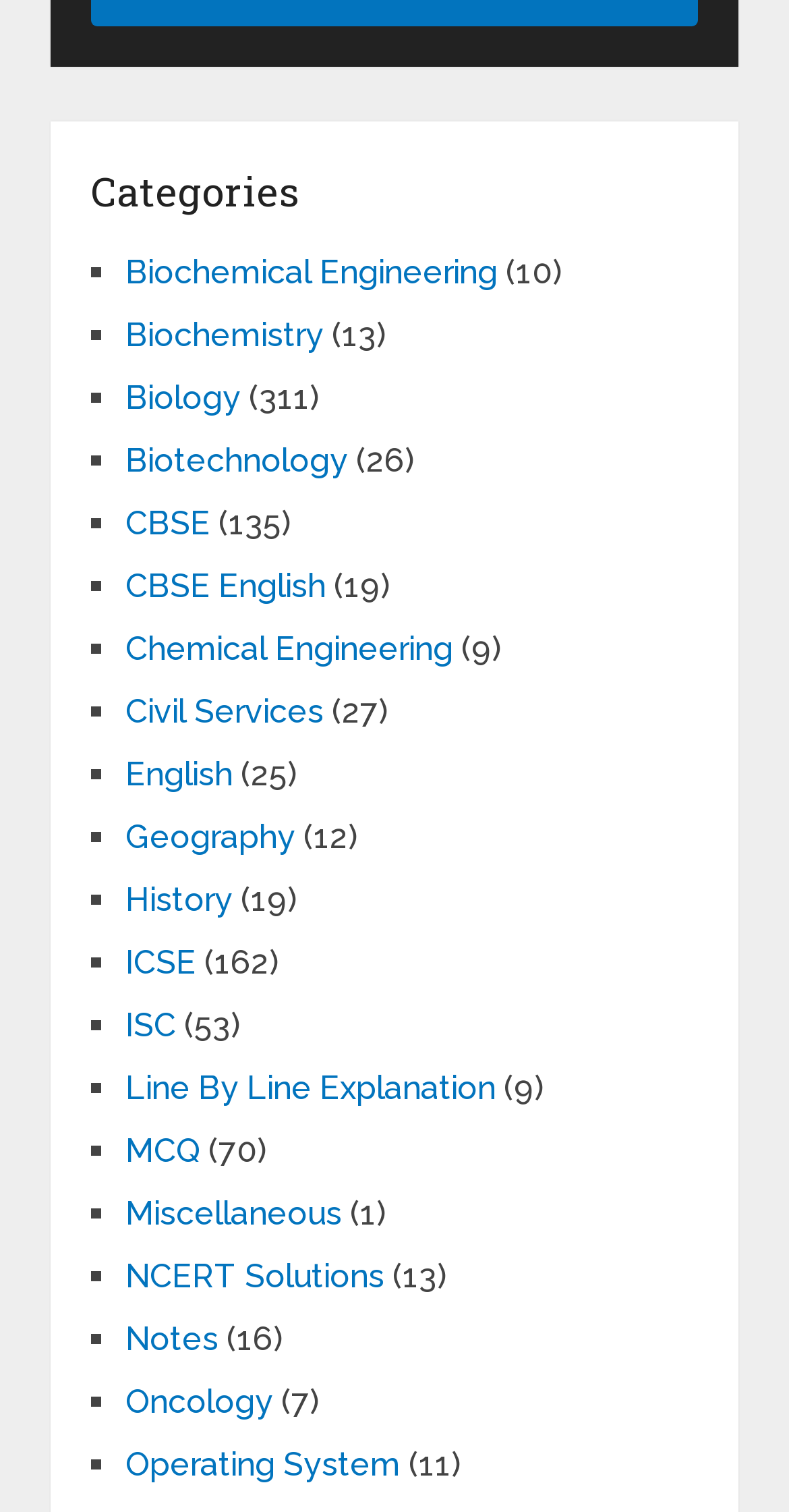Find and indicate the bounding box coordinates of the region you should select to follow the given instruction: "Explore Operating System".

[0.159, 0.956, 0.508, 0.982]